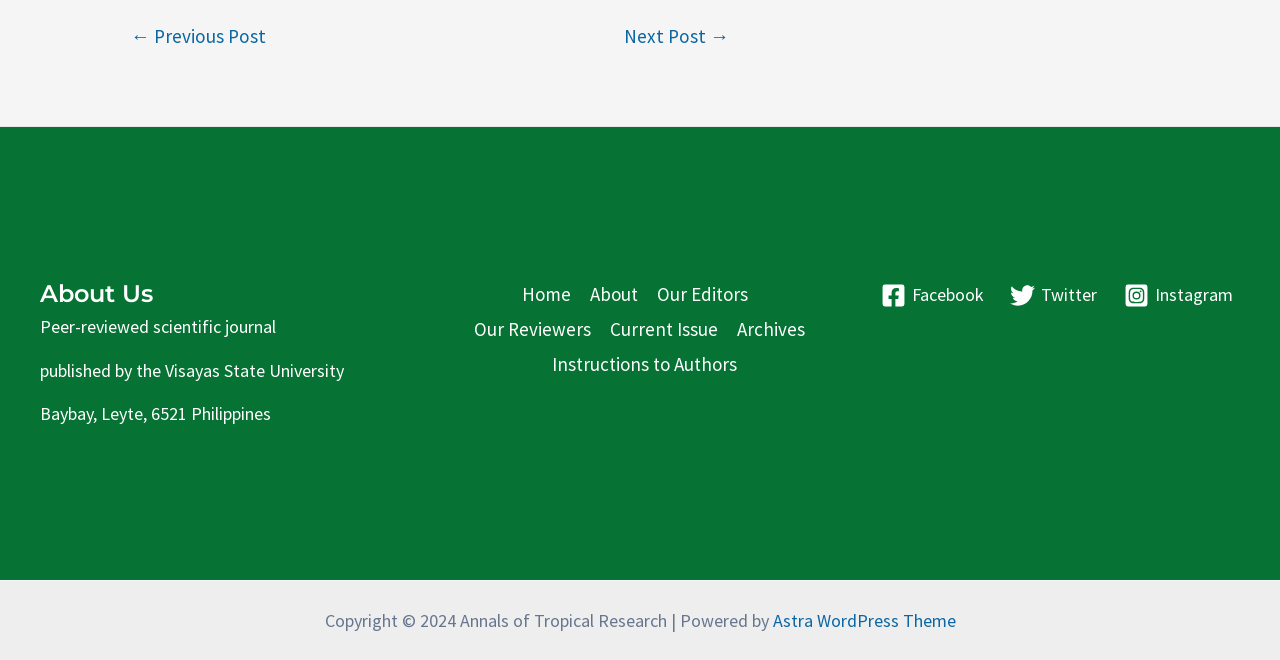Find the bounding box coordinates of the element you need to click on to perform this action: 'follow on Facebook'. The coordinates should be represented by four float values between 0 and 1, in the format [left, top, right, bottom].

[0.682, 0.428, 0.774, 0.466]